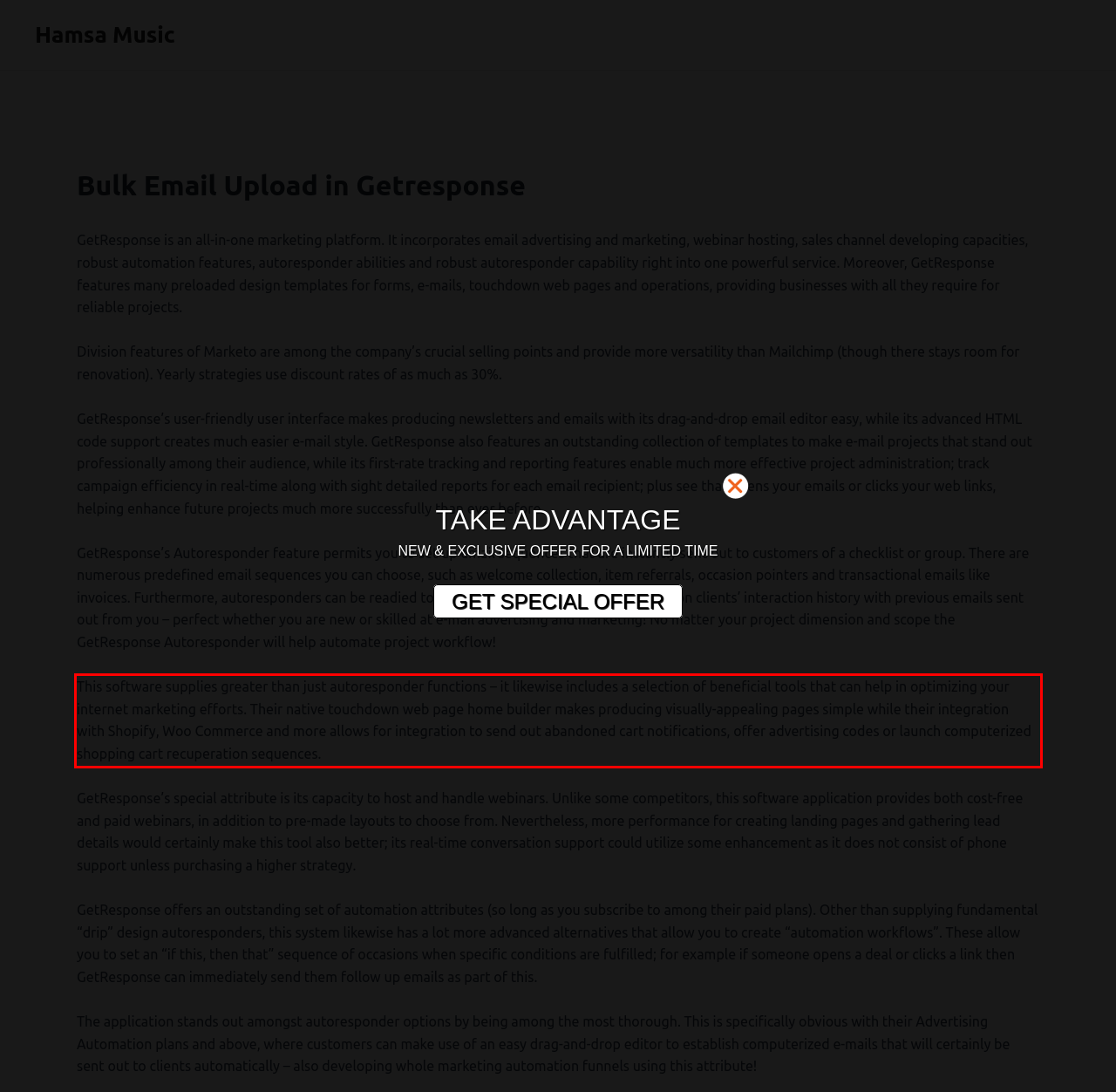Given the screenshot of the webpage, identify the red bounding box, and recognize the text content inside that red bounding box.

This software supplies greater than just autoresponder functions – it likewise includes a selection of beneficial tools that can help in optimizing your internet marketing efforts. Their native touchdown web page home builder makes producing visually-appealing pages simple while their integration with Shopify, Woo Commerce and more allows for integration to send out abandoned cart notifications, offer advertising codes or launch computerized shopping cart recuperation sequences.